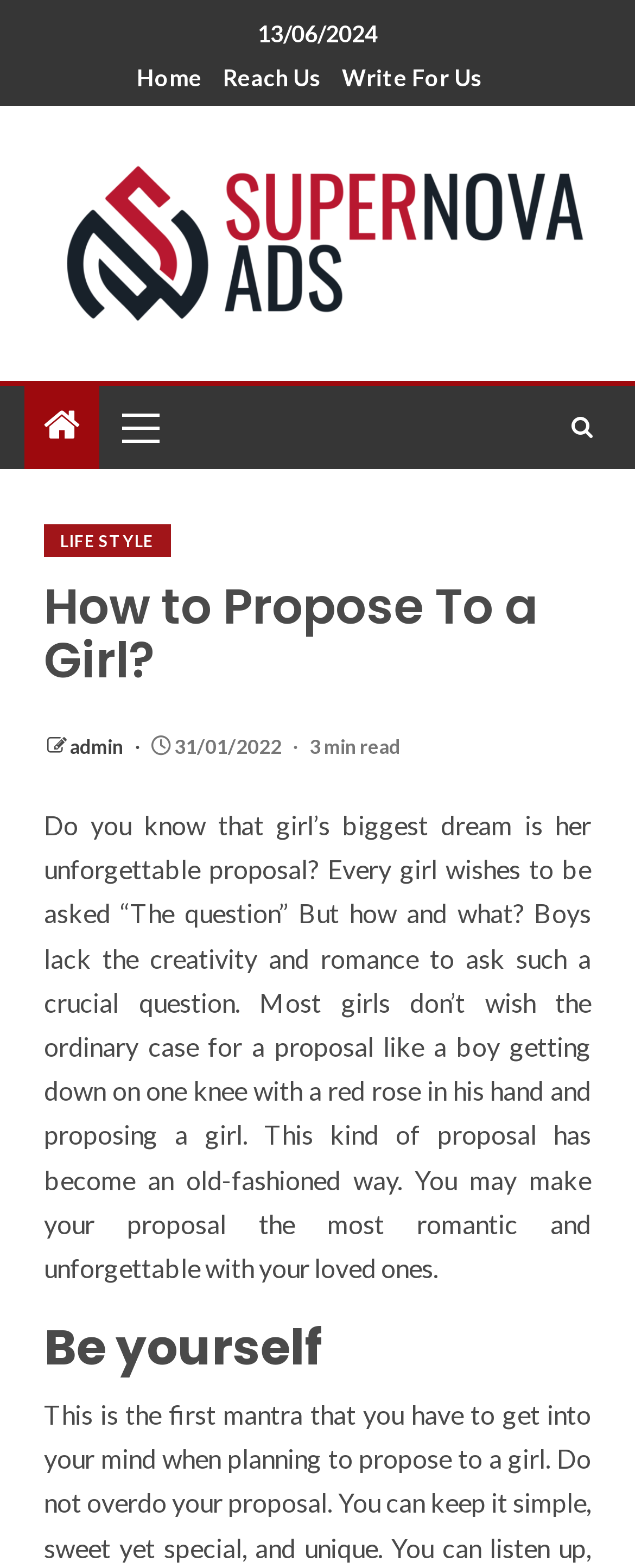What is the category of the article?
Please respond to the question with as much detail as possible.

The category of the article can be determined by looking at the link 'LIFE STYLE' which is located inside the HeaderAsNonLandmark element.